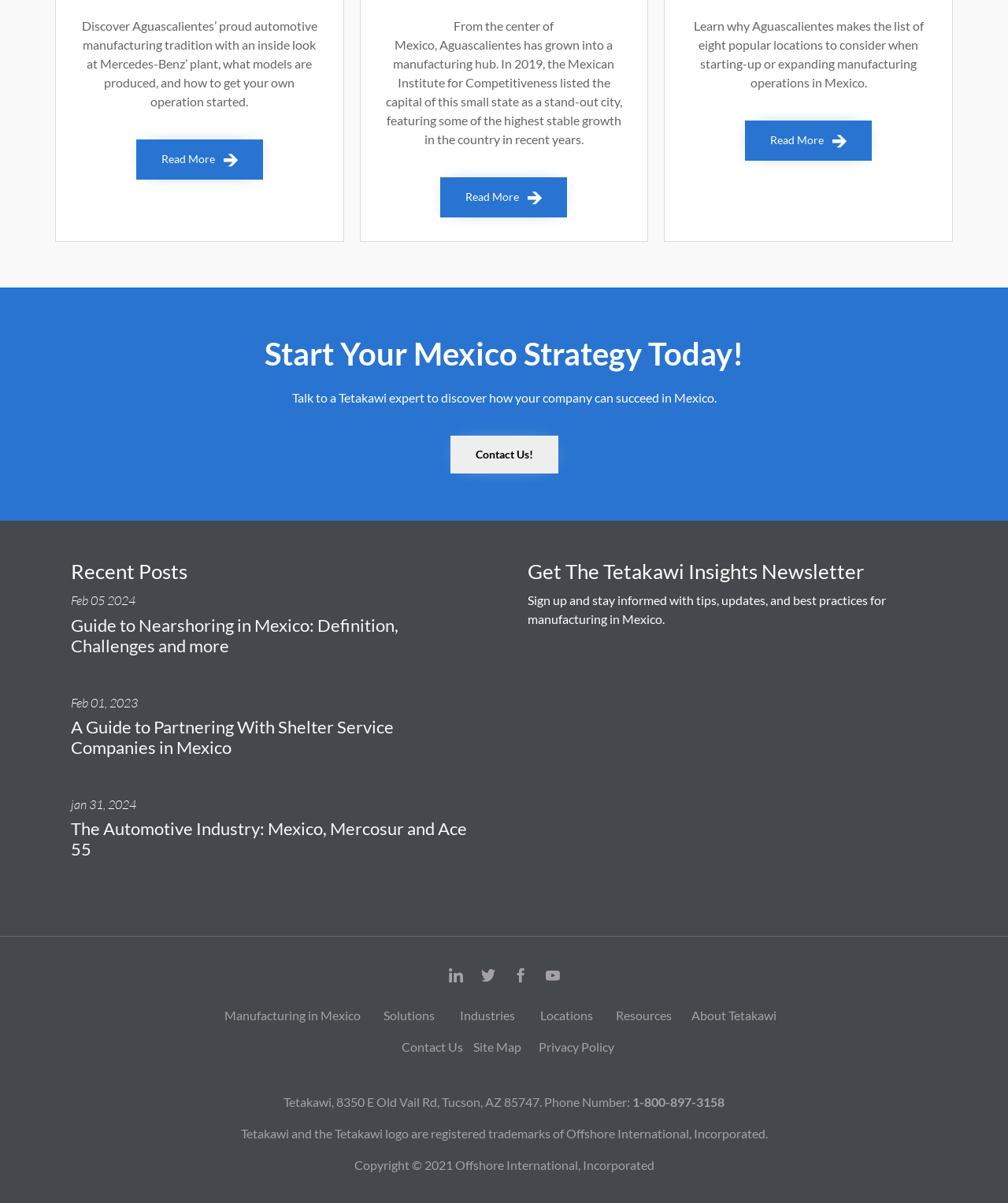What is the purpose of the 'Contact Us!' button?
Provide a detailed answer to the question, using the image to inform your response.

The 'Contact Us!' button is likely intended to allow users to initiate contact with Tetakawi experts, as suggested by the surrounding text 'Talk to a Tetakawi expert to discover how your company can succeed in Mexico'.